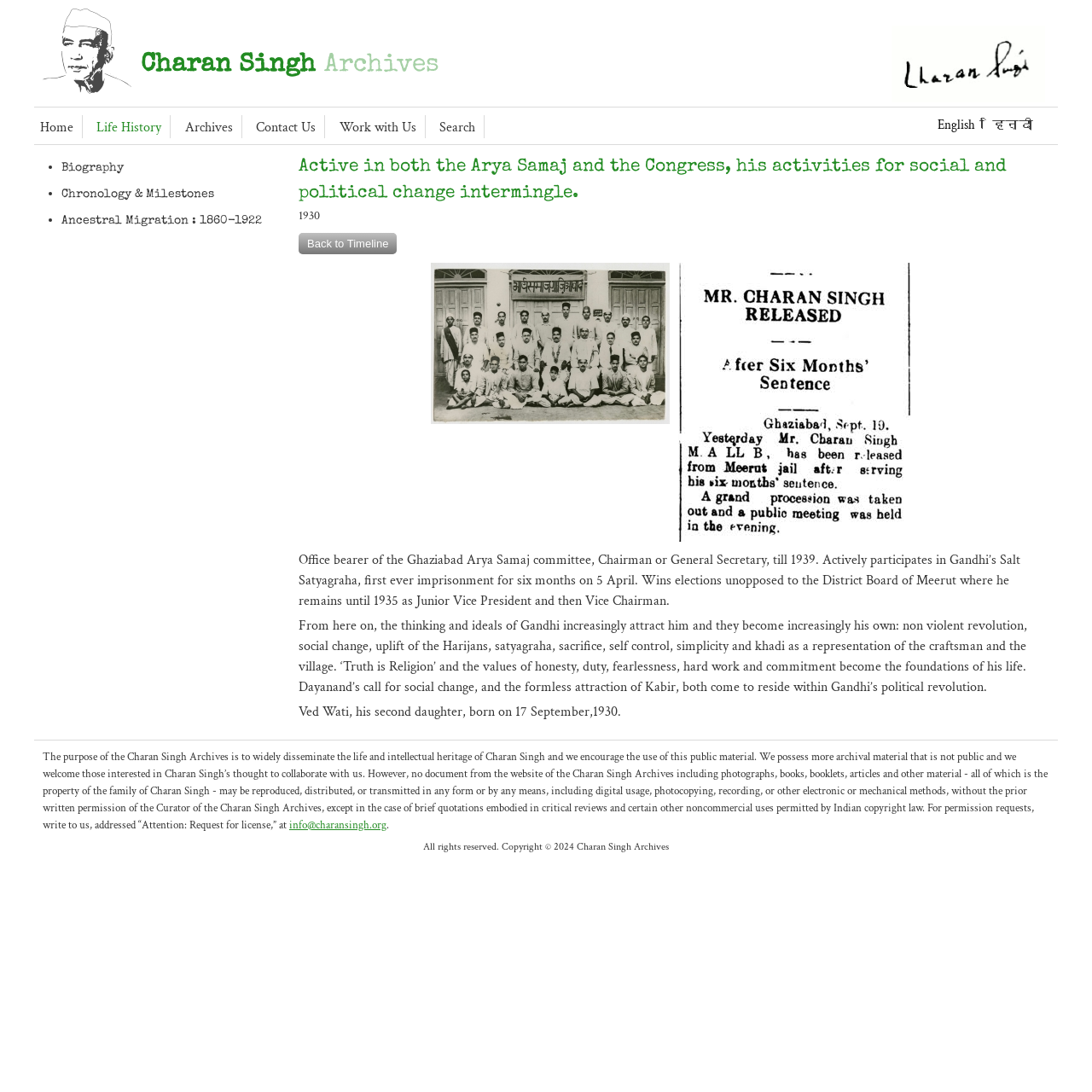Carefully examine the image and provide an in-depth answer to the question: What is the purpose of the Charan Singh Archives?

The webpage states that the purpose of the Charan Singh Archives is to widely disseminate the life and intellectual heritage of Charan Singh, and encourages the use of this public material.